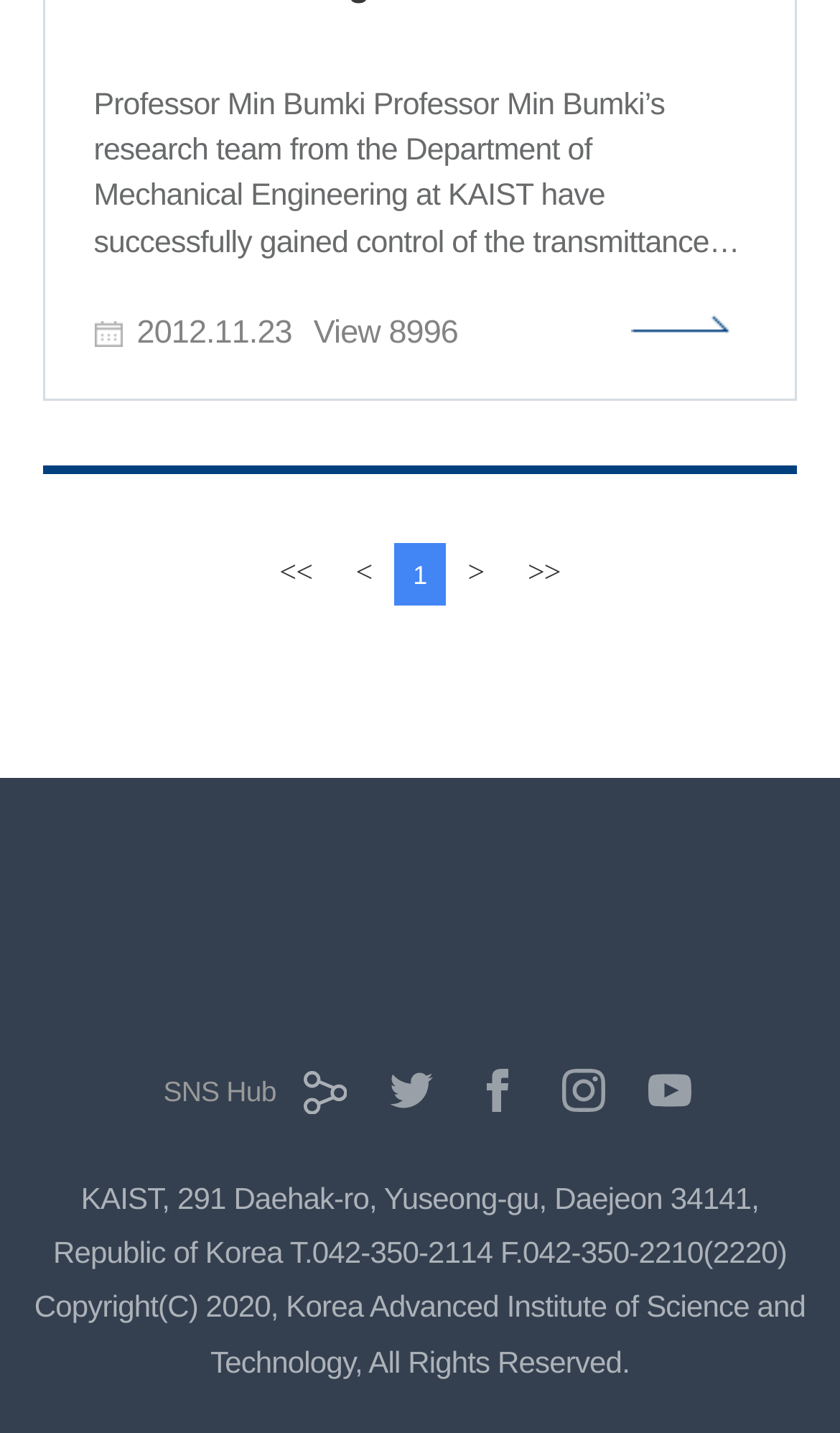Identify the bounding box for the given UI element using the description provided. Coordinates should be in the format (top-left x, top-left y, bottom-right x, bottom-right y) and must be between 0 and 1. Here is the description: >>마지막 페이지 1

[0.608, 0.378, 0.688, 0.422]